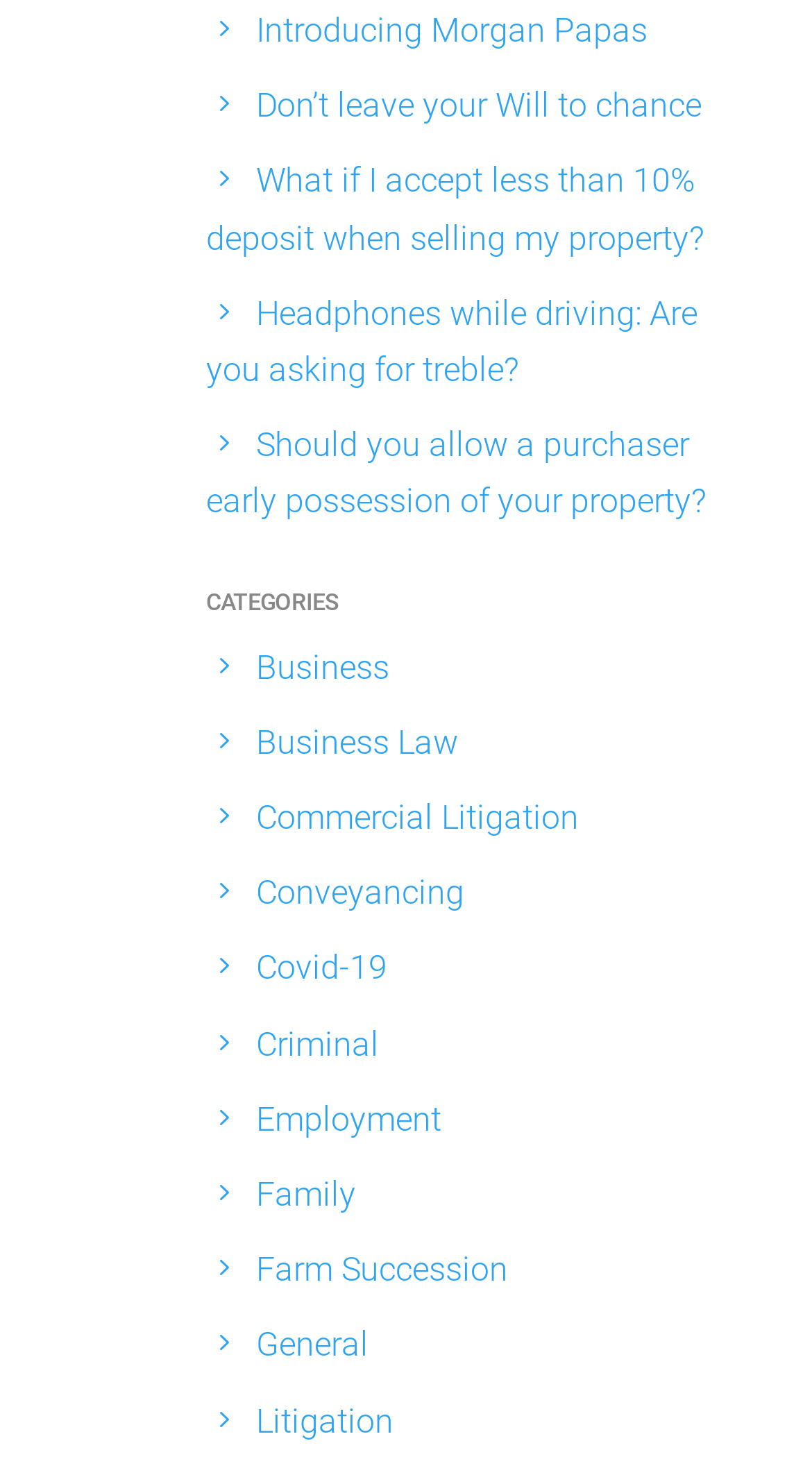Based on the image, provide a detailed response to the question:
What is the first article title?

The first link on the webpage has the text 'Introducing Morgan Papas', which is likely the title of the first article.